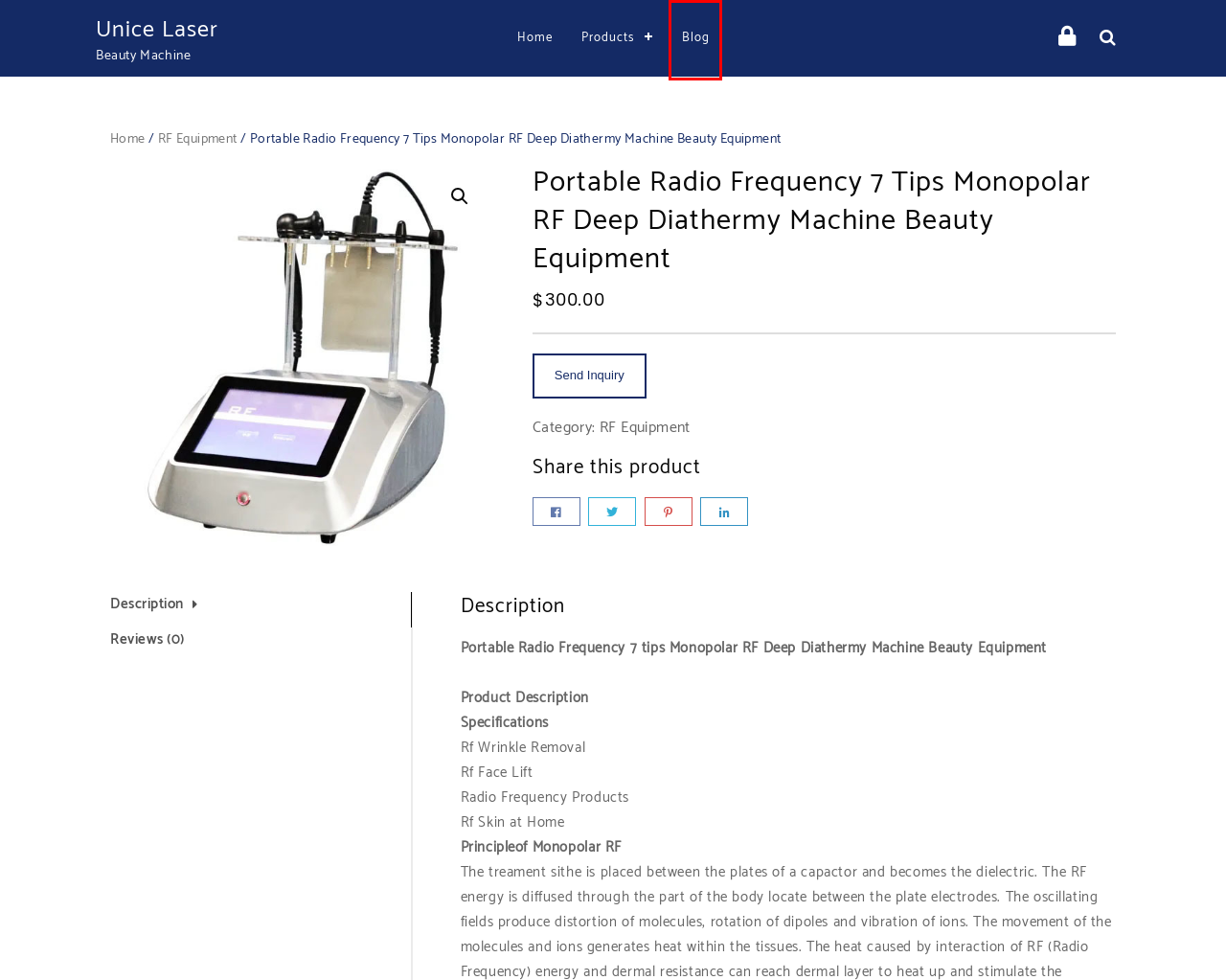Given a screenshot of a webpage with a red bounding box around an element, choose the most appropriate webpage description for the new page displayed after clicking the element within the bounding box. Here are the candidates:
A. Blog - Unice Laser
B. Beauty Machine Products, Beauty Equipment Collections - Unice Laser
C. My account - Unice Laser
D. Colorful LED Beauty Mask 7 Color LED Light Therapy Mask for Acne and Wrinkles in China - Unice Laser
E. thermalift - Unice Laser
F. Hello world! - Unice Laser
G. UniceLaser®: China Beauty Machine Manufacturer, Laser Beauty Equipment Supplier
H. RF Equipment Suppliers, RF Equipment Manufacturers in China - Unice Laser

A